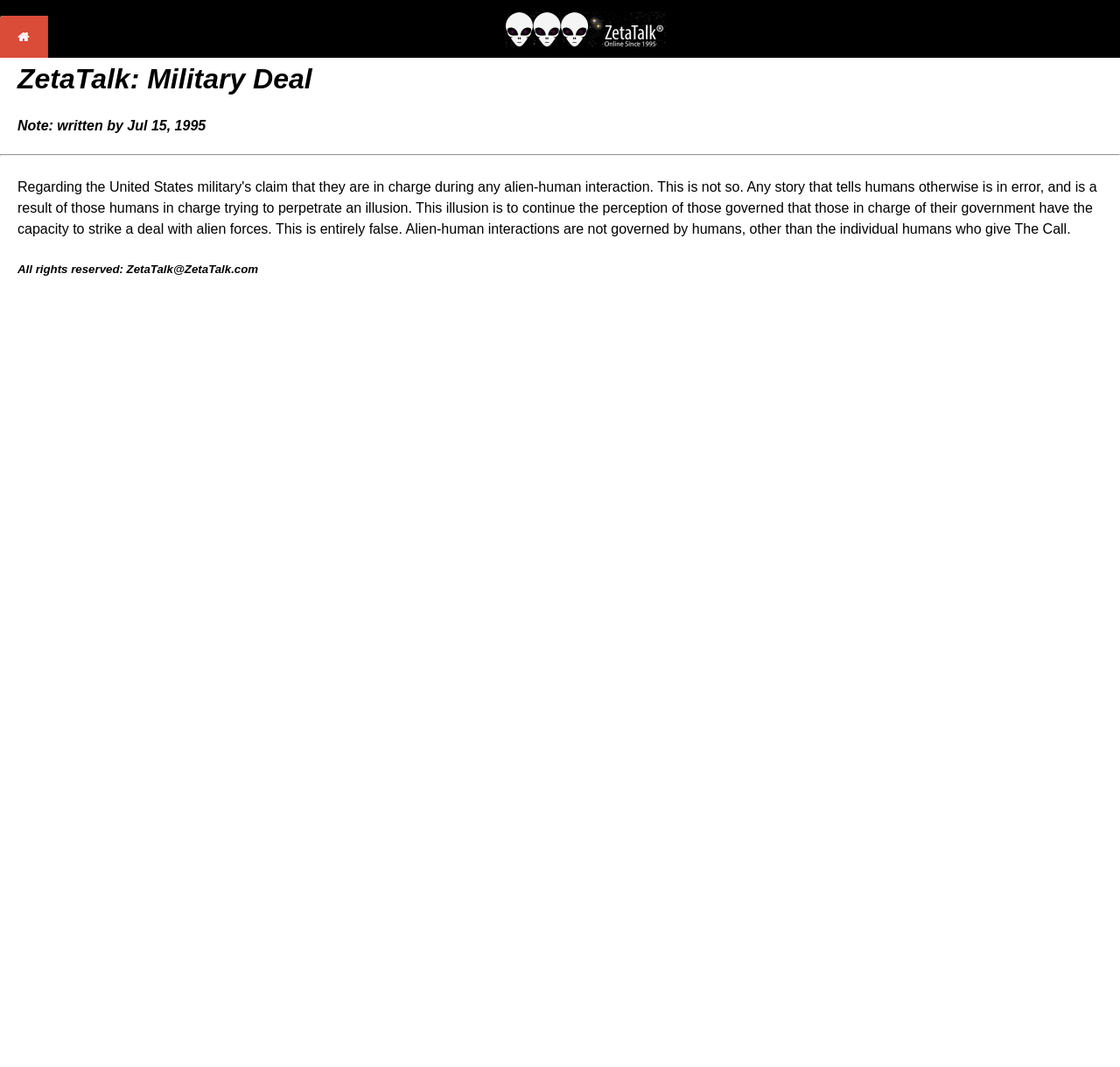What is the copyright information?
Use the image to answer the question with a single word or phrase.

All rights reserved: ZetaTalk@ZetaTalk.com